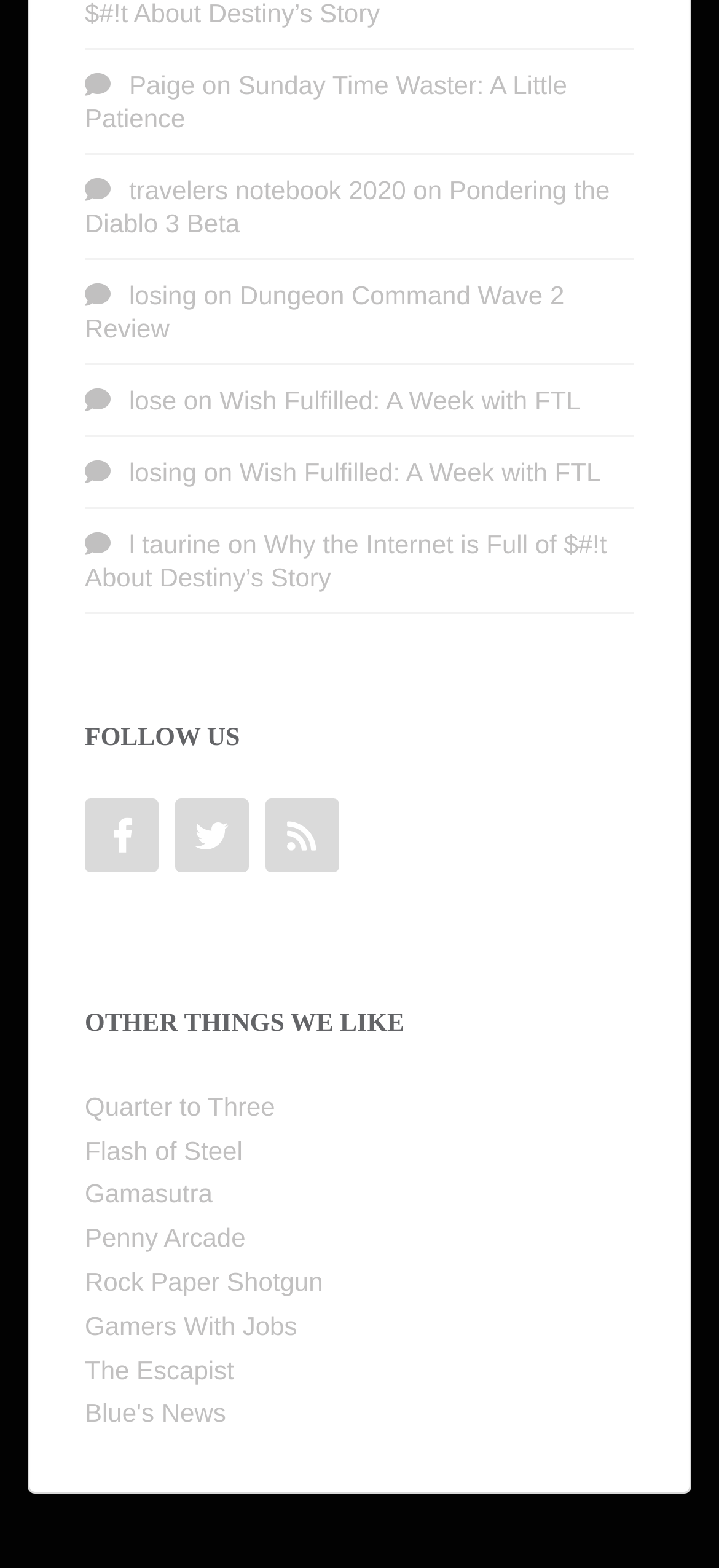Determine the bounding box coordinates for the UI element described. Format the coordinates as (top-left x, top-left y, bottom-right x, bottom-right y) and ensure all values are between 0 and 1. Element description: RSS feed

[0.369, 0.51, 0.471, 0.557]